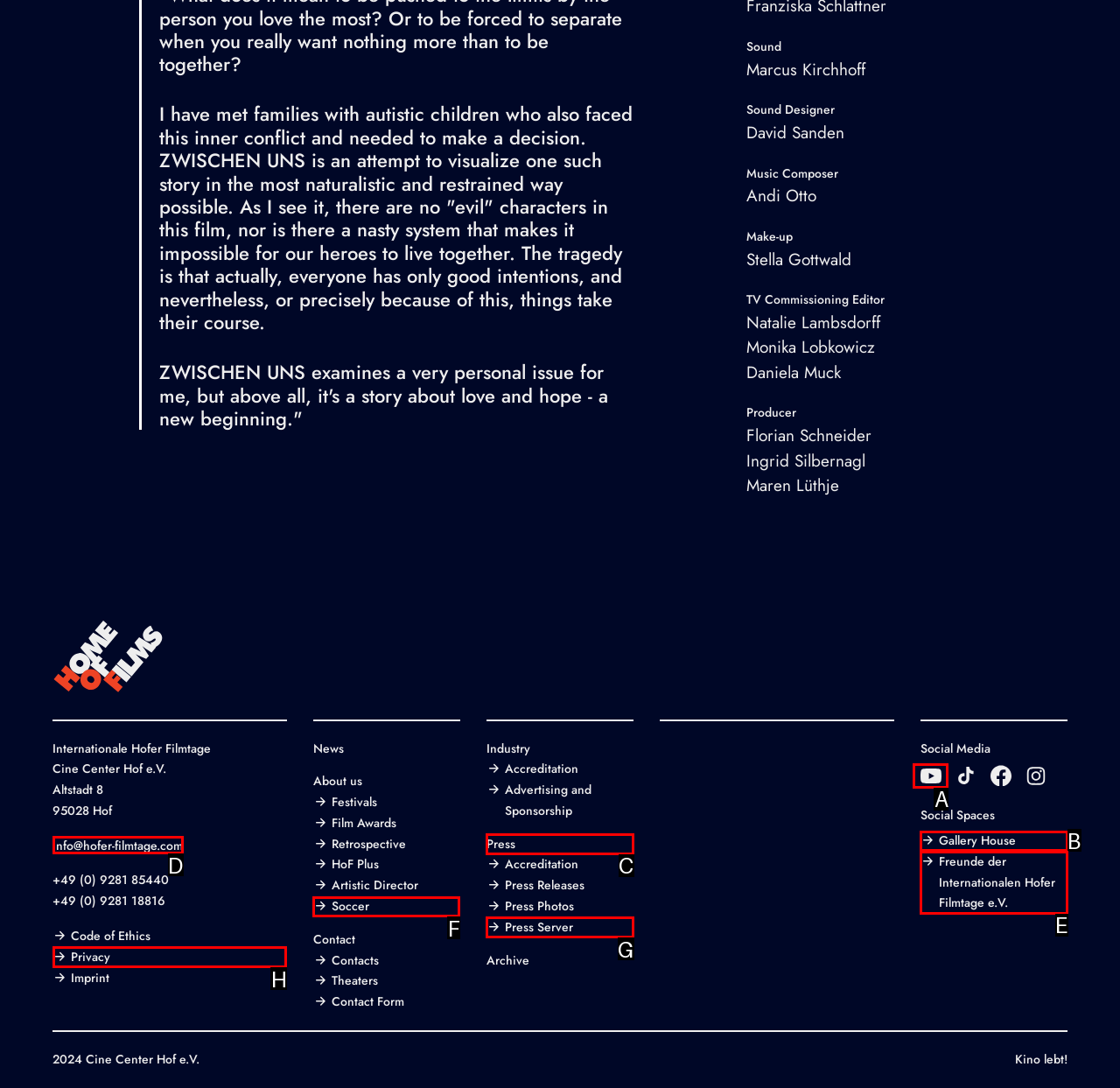Based on the element description: Gallery House, choose the best matching option. Provide the letter of the option directly.

B